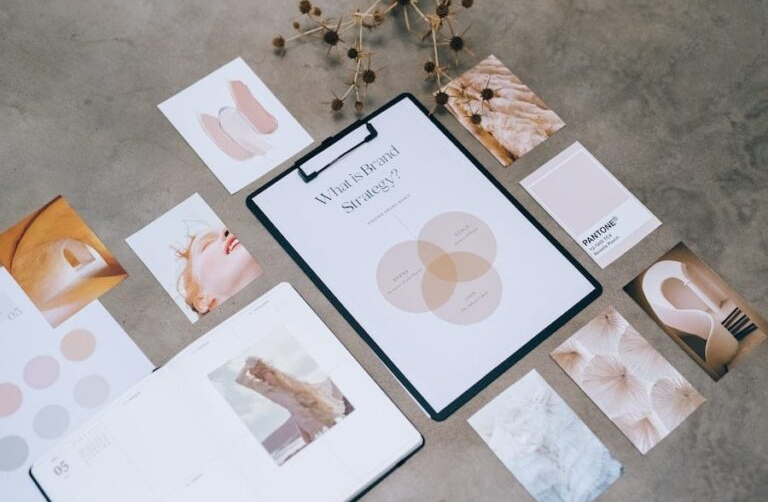What type of diagram is used to represent brand strategy components?
Please elaborate on the answer to the question with detailed information.

The image shows a circular diagram with overlapping sections, which is a characteristic of a Venn diagram. This diagram is used to represent the components of brand strategy, such as positioning, target audience, and value proposition.